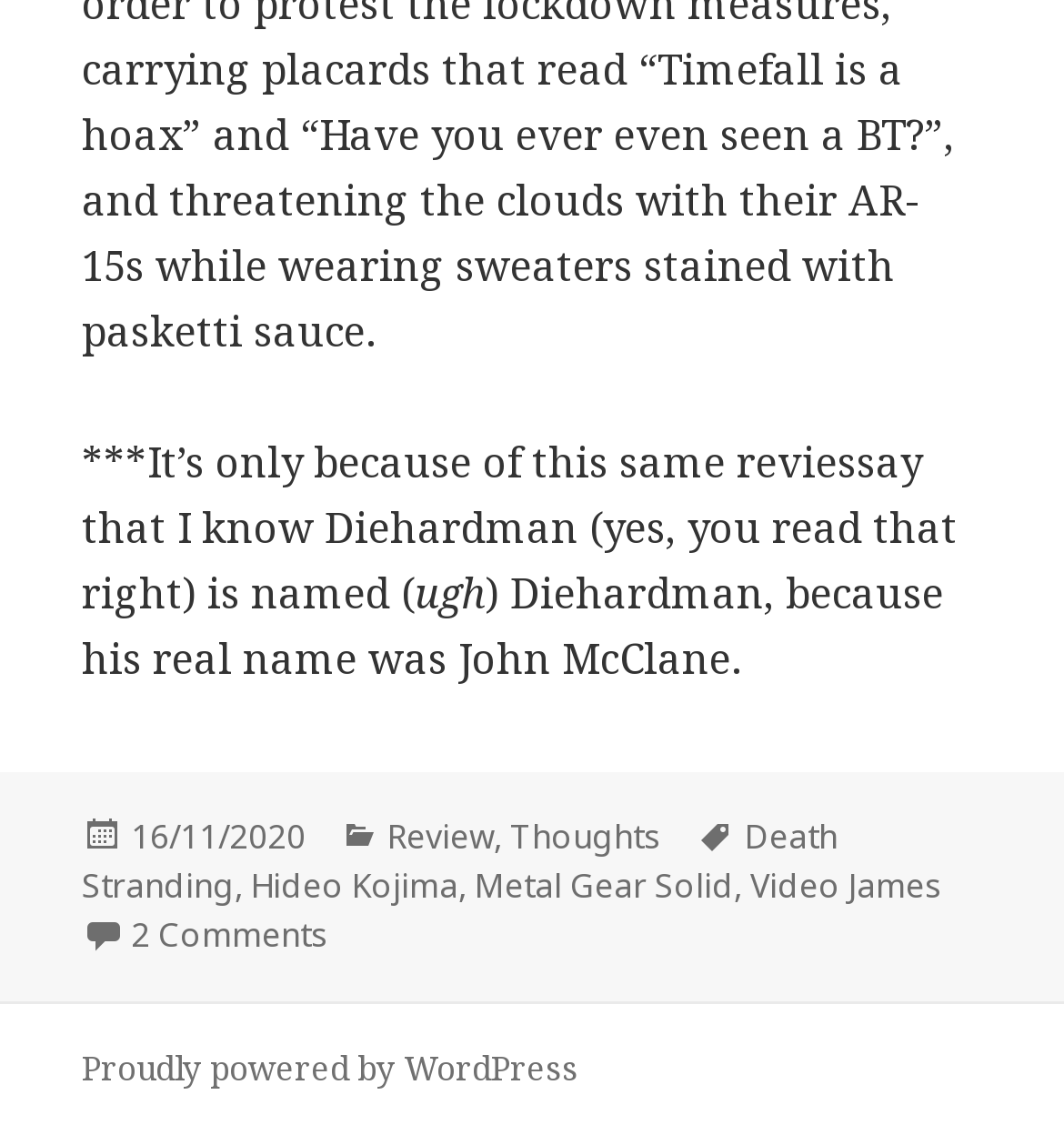How many comments does the article have?
Refer to the image and give a detailed answer to the question.

The footer section of the webpage mentions '2 Comments on Wandering the Icelandic States of America', indicating that the article has received two comments.